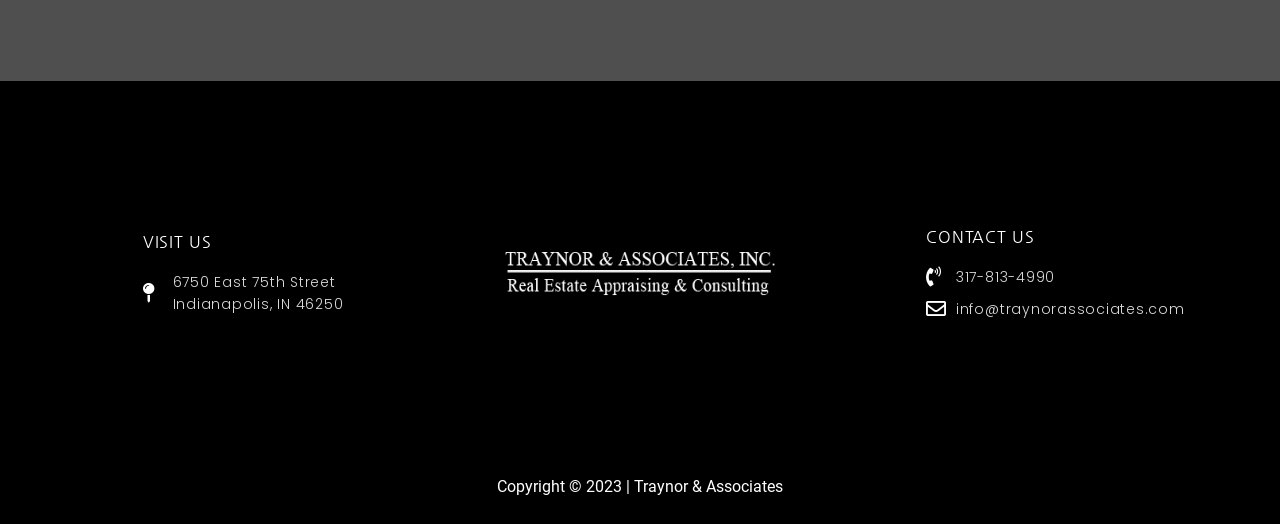Mark the bounding box of the element that matches the following description: "317-813-4990".

[0.723, 0.507, 1.0, 0.549]